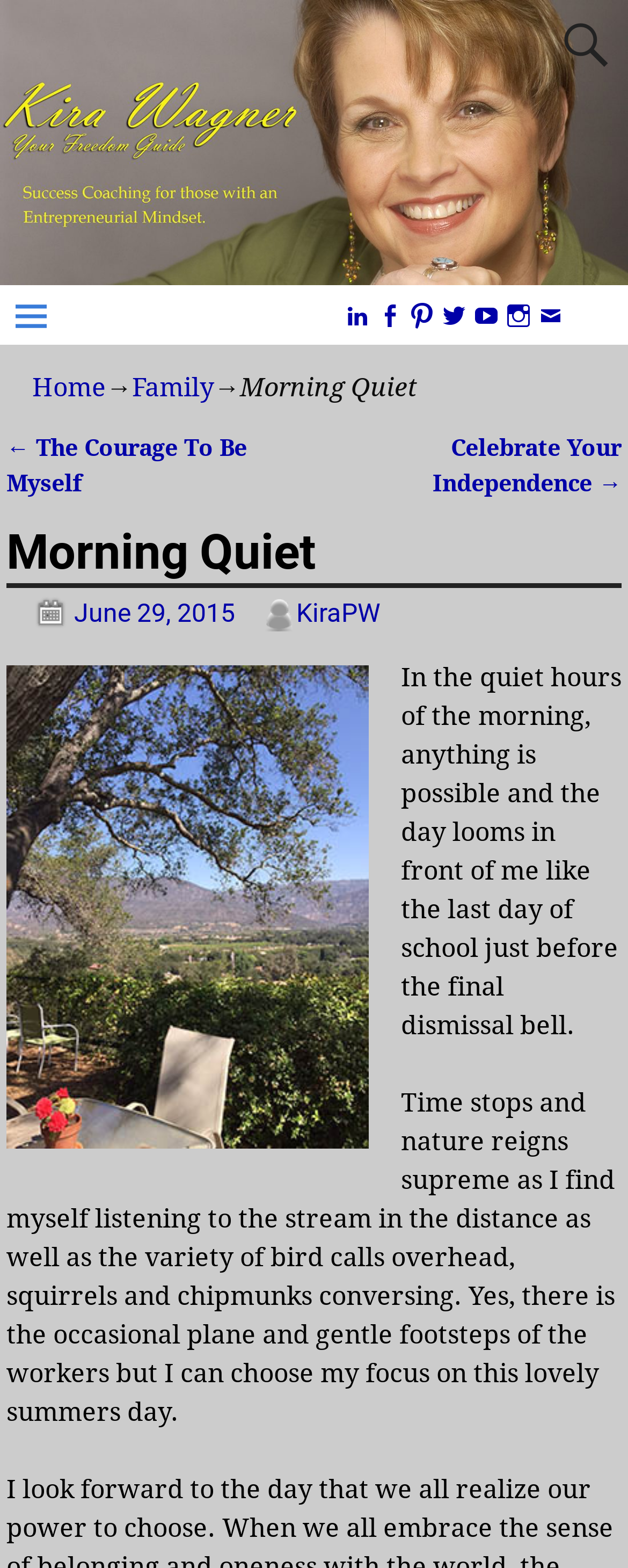Use a single word or phrase to answer the question: 
What is the name of the website?

Kira Wagner Enterprises